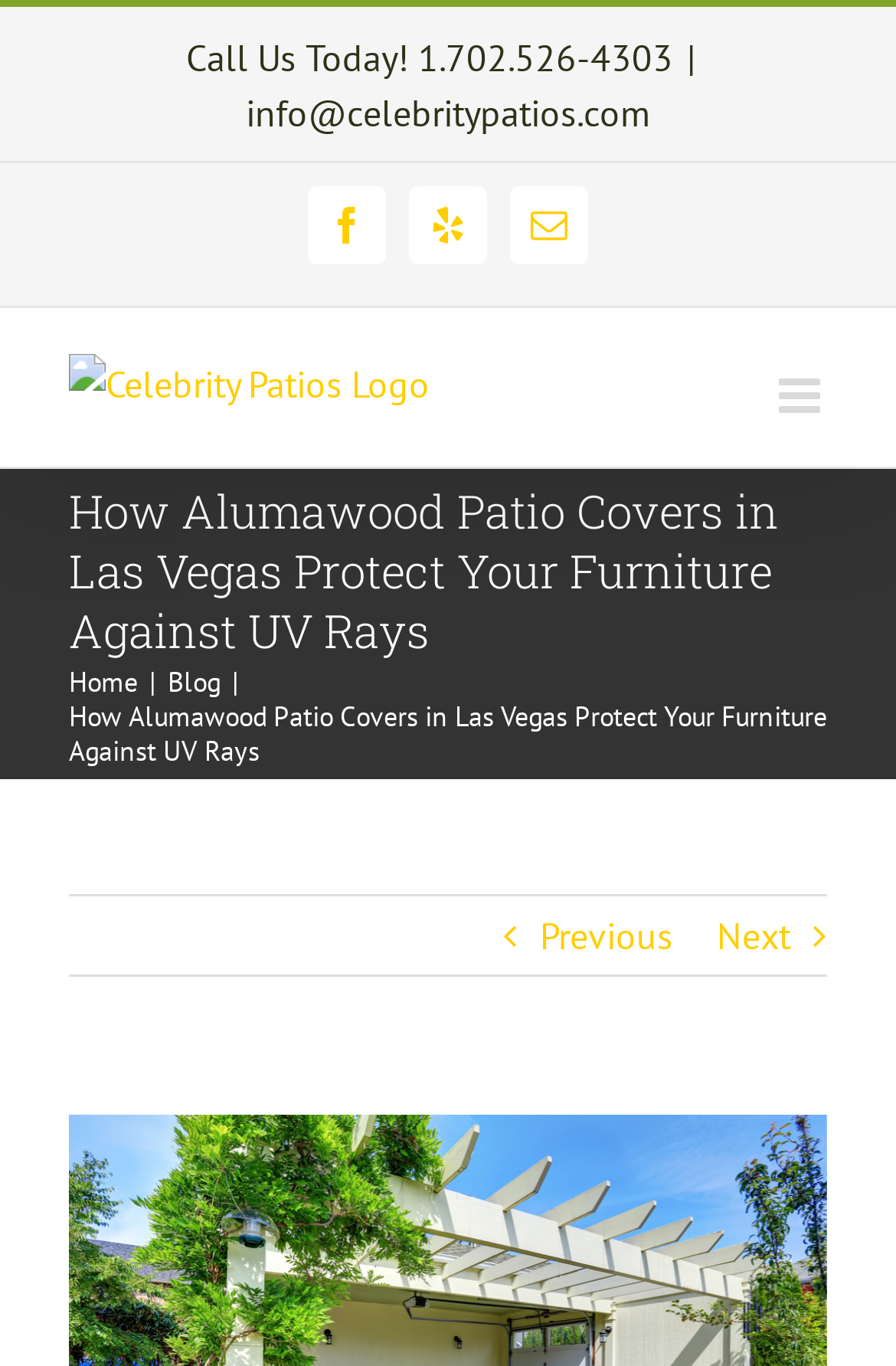Locate the coordinates of the bounding box for the clickable region that fulfills this instruction: "Call us today".

[0.208, 0.025, 0.751, 0.058]